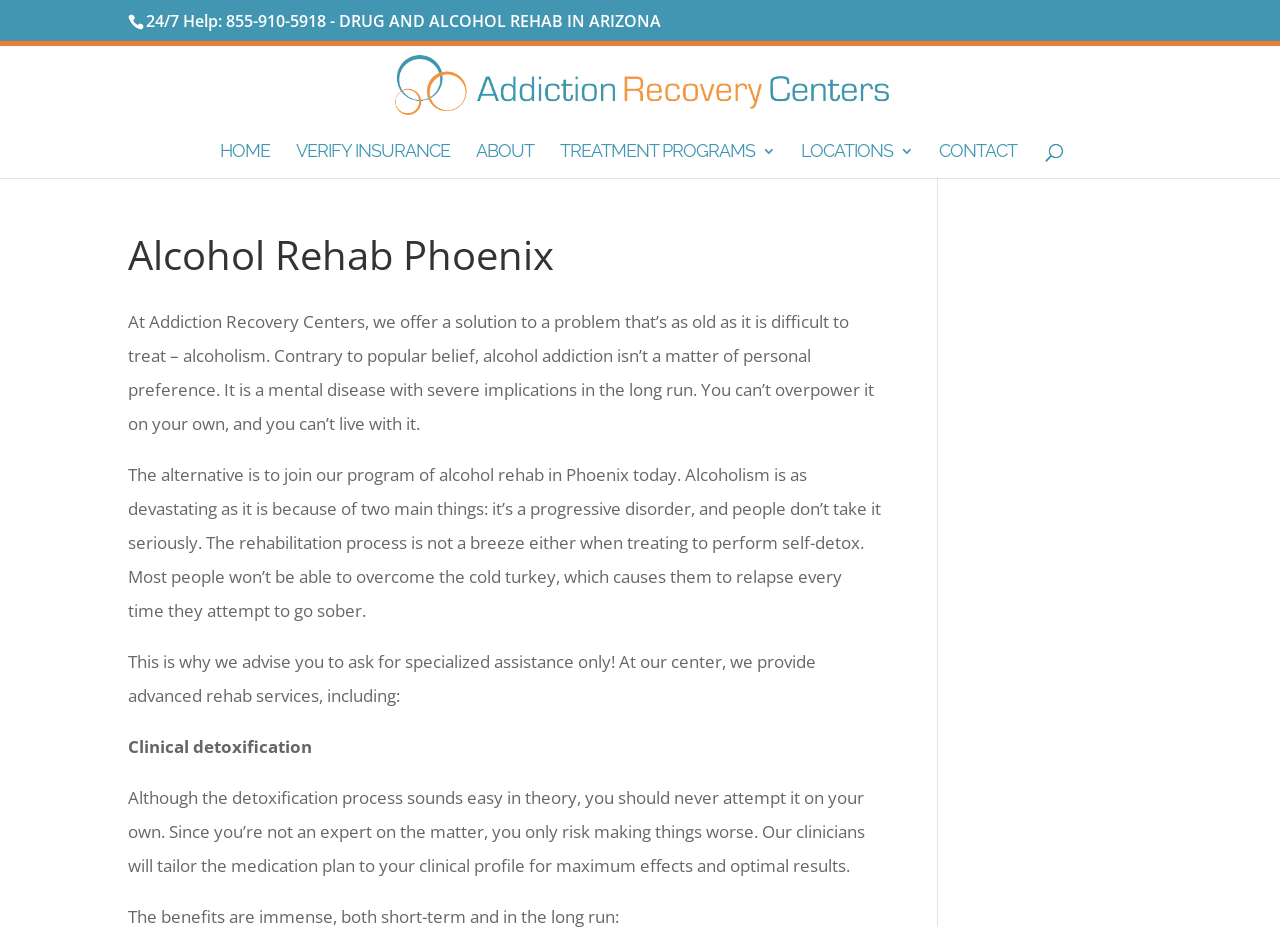What is the phone number for 24/7 help?
Observe the image and answer the question with a one-word or short phrase response.

855-910-5918